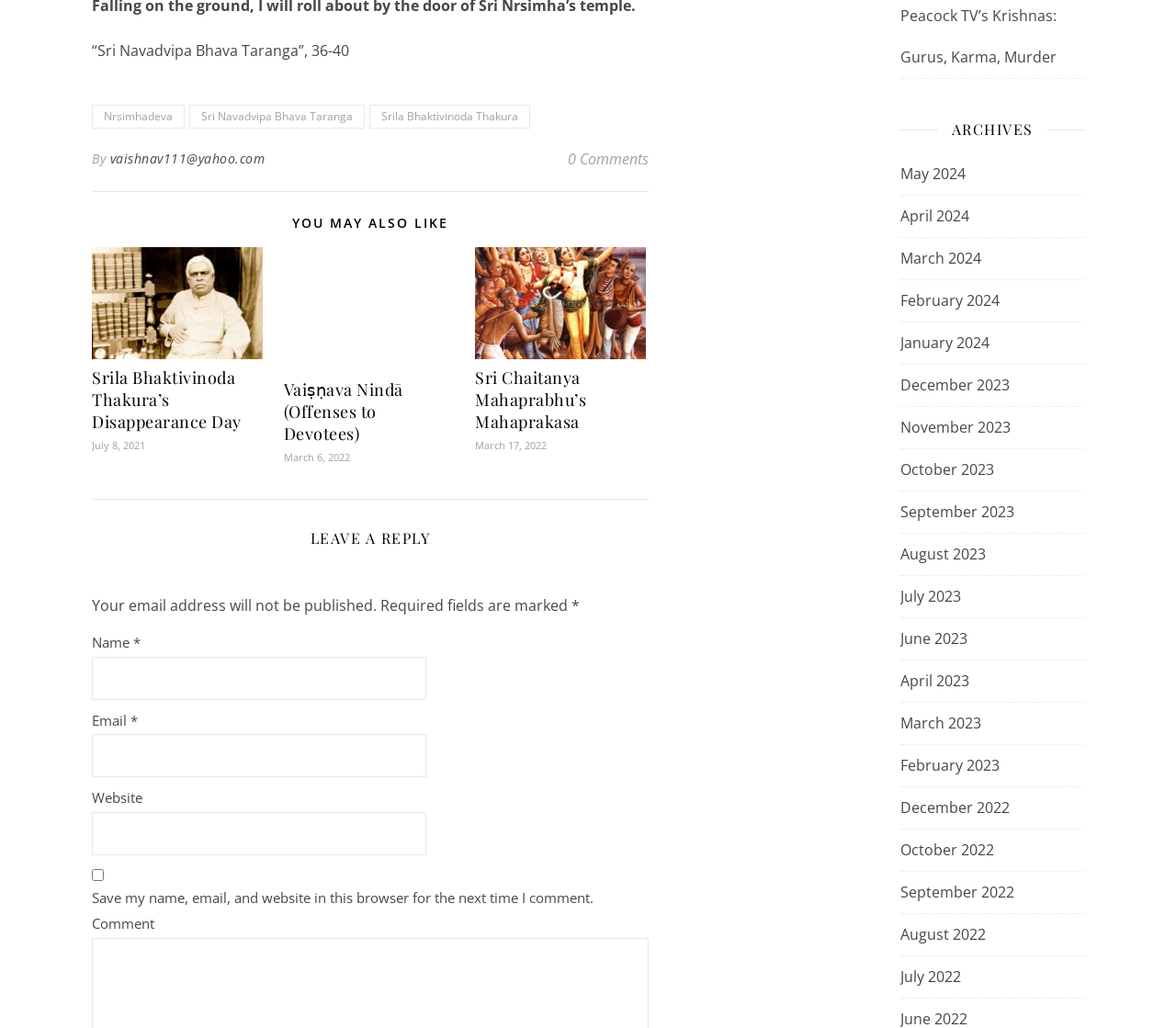Please identify the bounding box coordinates of the element's region that I should click in order to complete the following instruction: "Enter your name". The bounding box coordinates consist of four float numbers between 0 and 1, i.e., [left, top, right, bottom].

[0.078, 0.639, 0.362, 0.681]